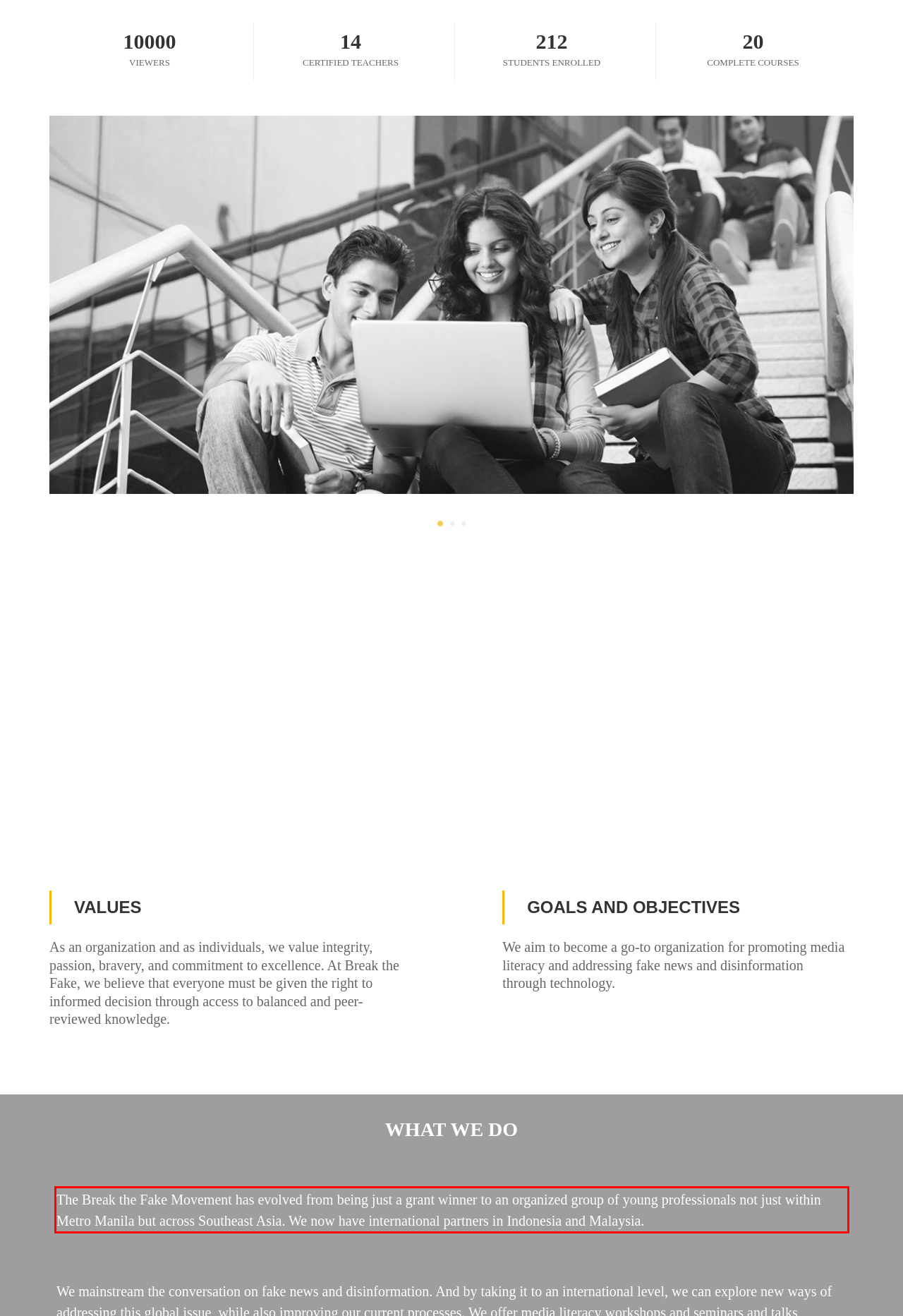Please recognize and transcribe the text located inside the red bounding box in the webpage image.

The Break the Fake Movement has evolved from being just a grant winner to an organized group of young professionals not just within Metro Manila but across Southeast Asia. We now have international partners in Indonesia and Malaysia.